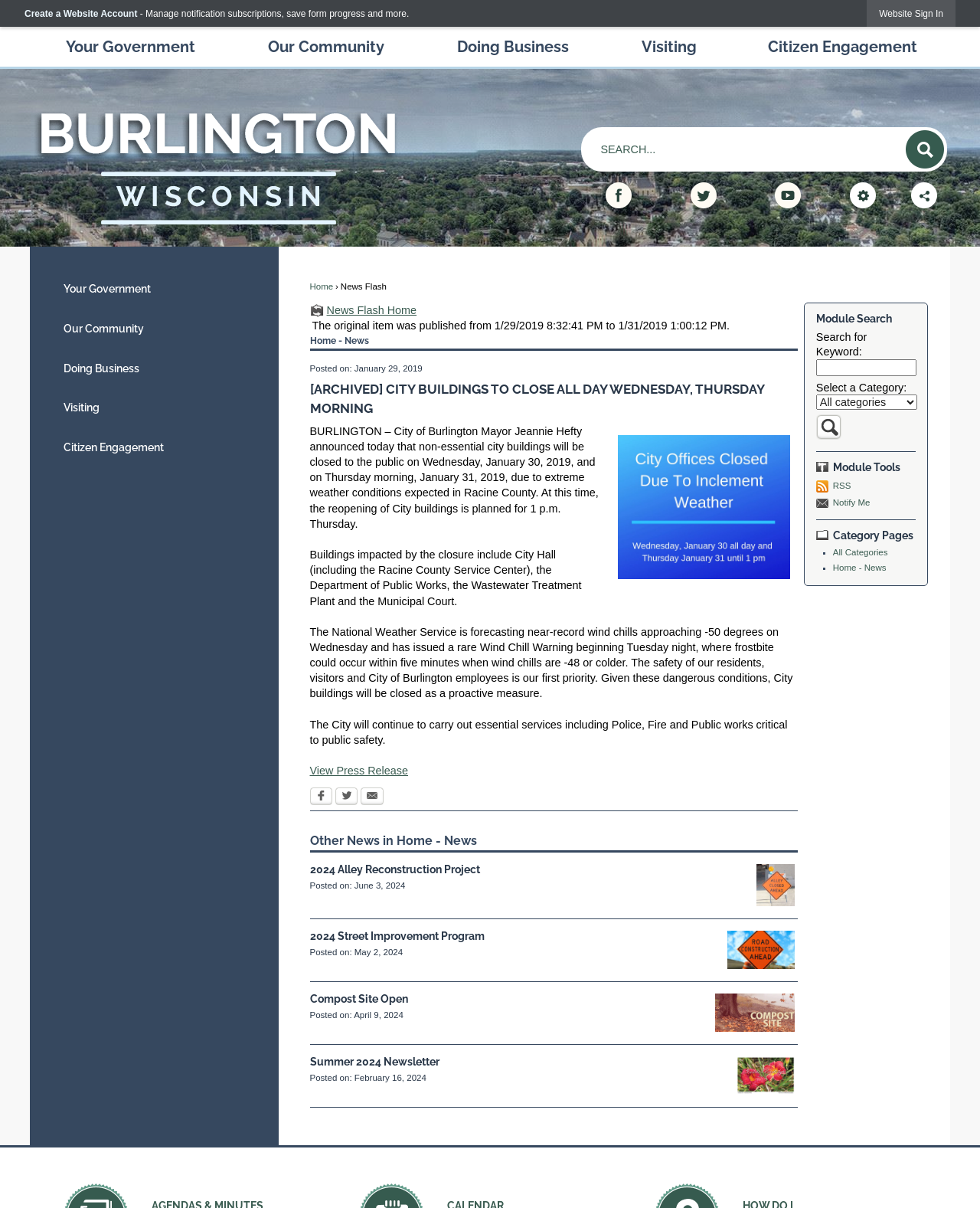Give a succinct answer to this question in a single word or phrase: 
What is the warning issued by the National Weather Service mentioned in the news item?

Wind Chill Warning